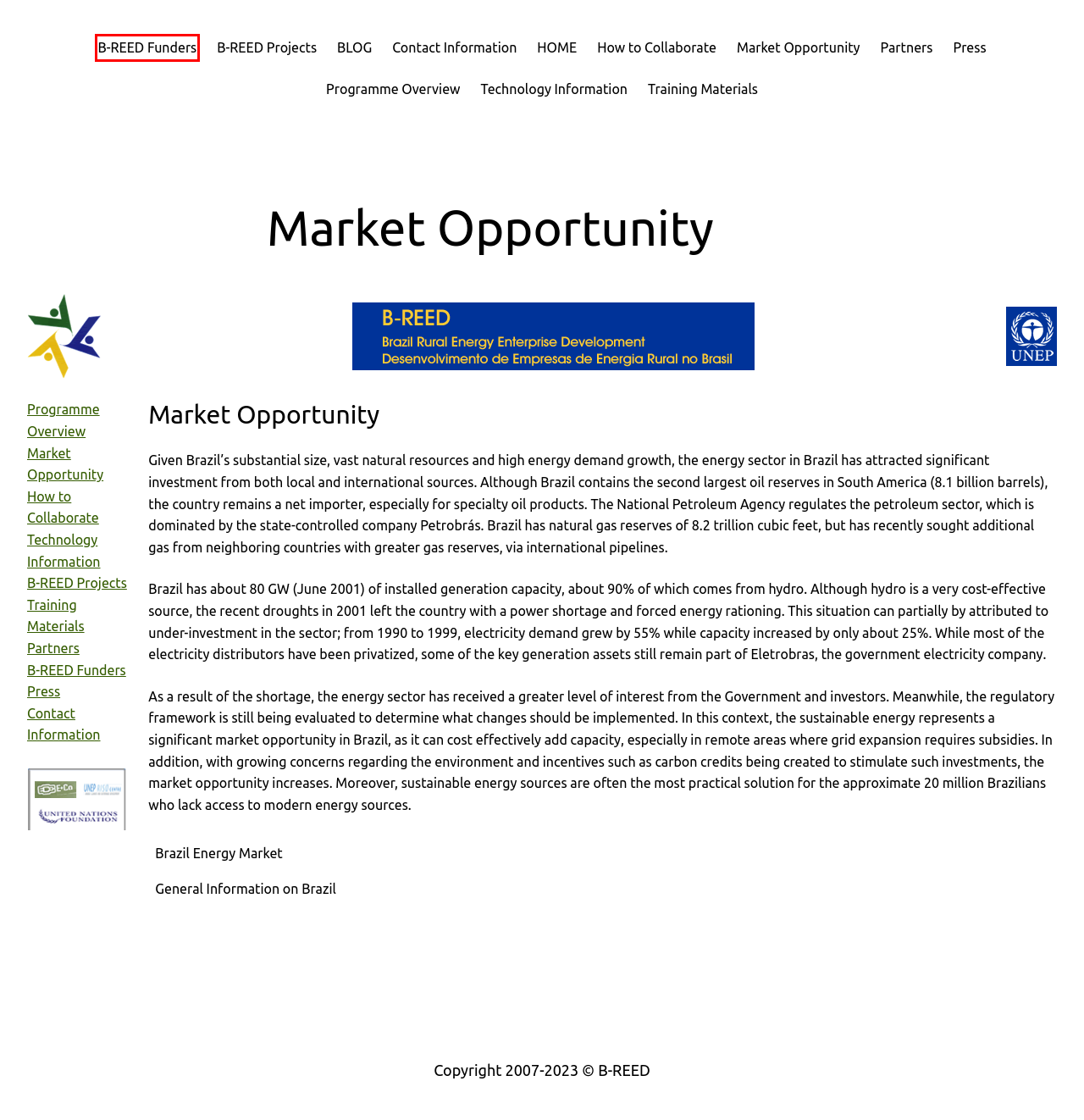You are presented with a screenshot of a webpage that includes a red bounding box around an element. Determine which webpage description best matches the page that results from clicking the element within the red bounding box. Here are the candidates:
A. Training Materials - B-REED
B. Programme Overview - B-REED
C. Technology Information - B-REED
D. B-REED
E. B-REED Funders - B-REED
F. B-REED Projects - B-REED
G. How to Collaborate - B-REED
H. Partners - B-REED

E